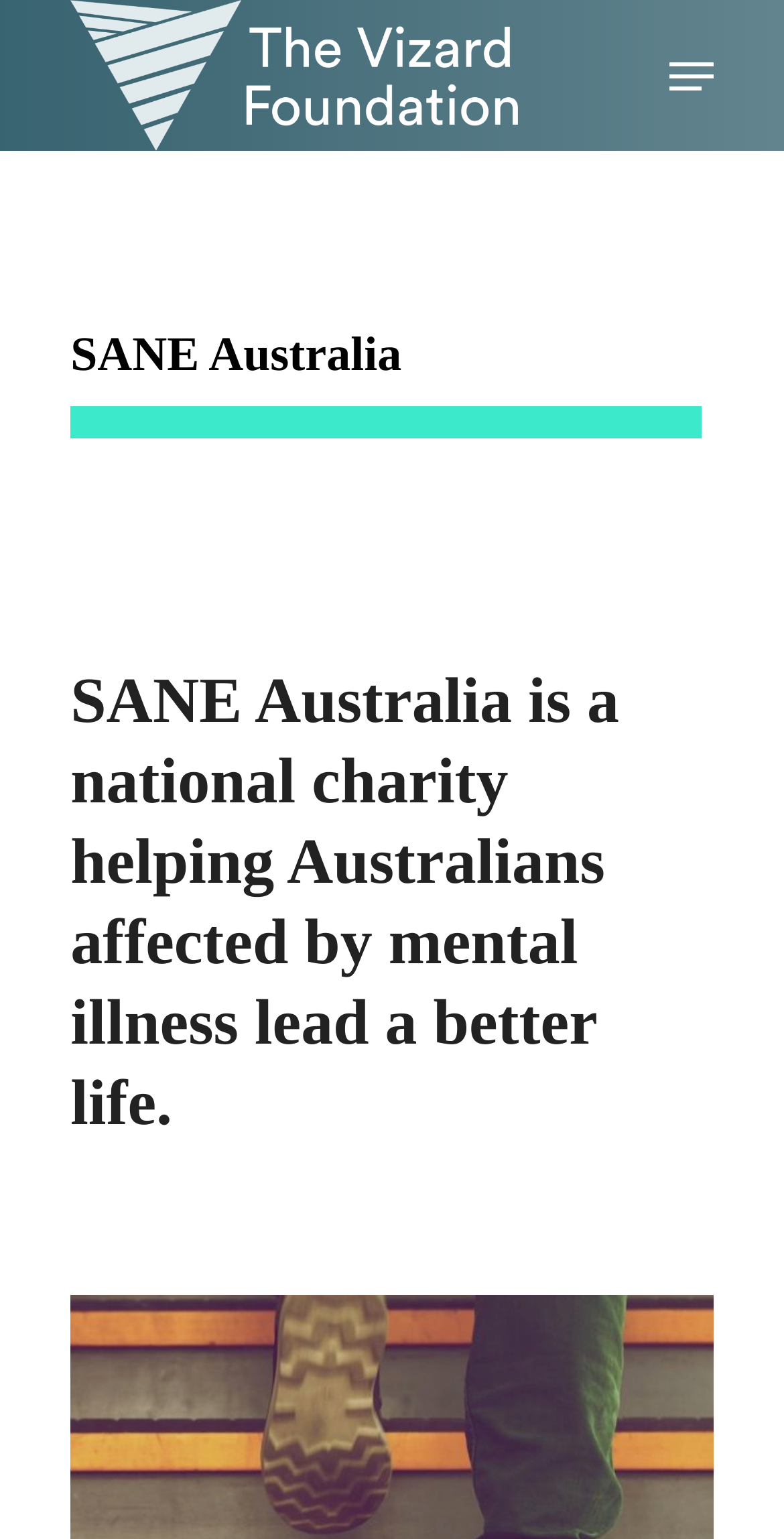Show the bounding box coordinates for the HTML element as described: "About Us".

[0.63, 0.371, 0.871, 0.41]